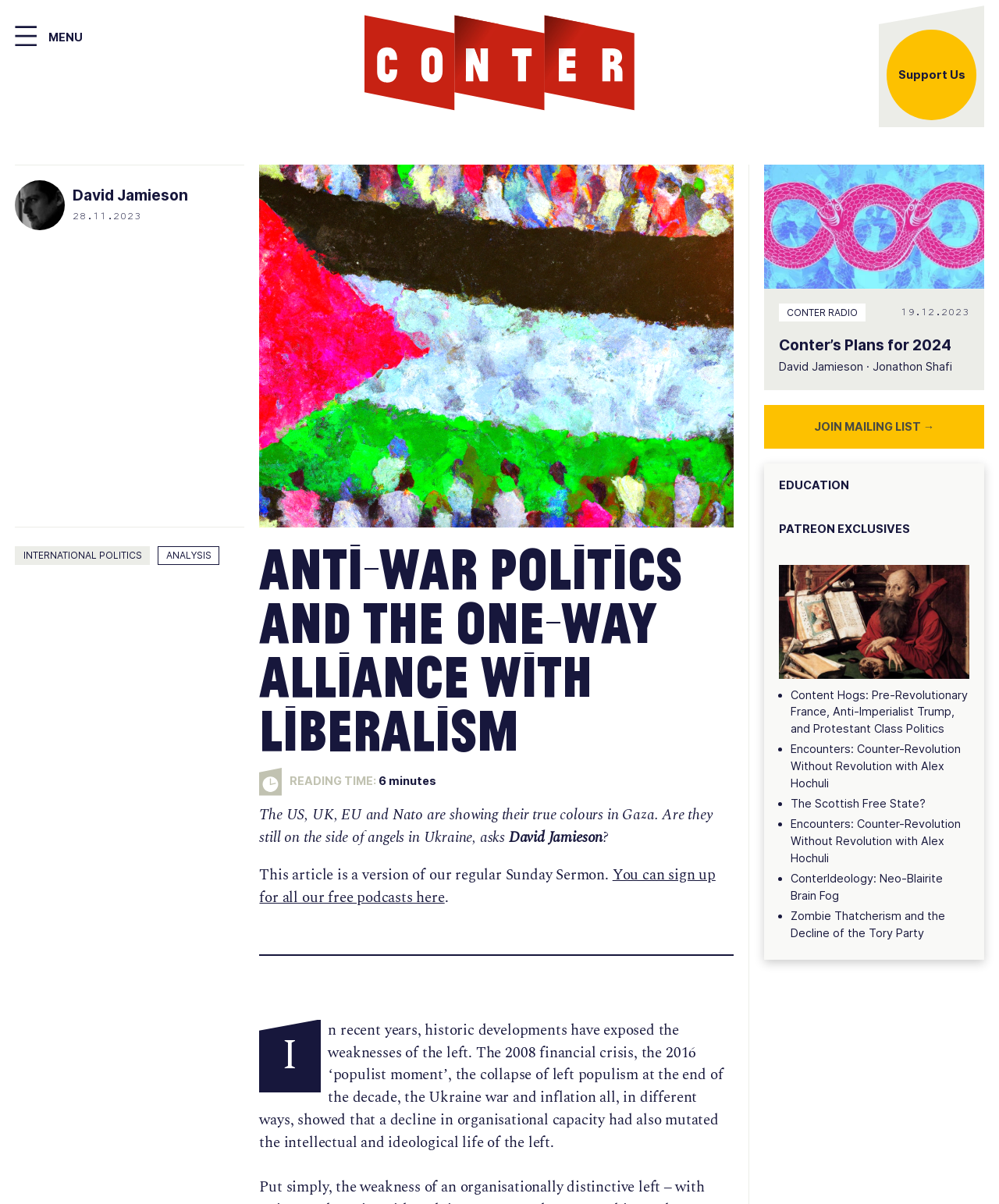Can you find the bounding box coordinates of the area I should click to execute the following instruction: "Join the mailing list"?

[0.765, 0.336, 0.985, 0.372]